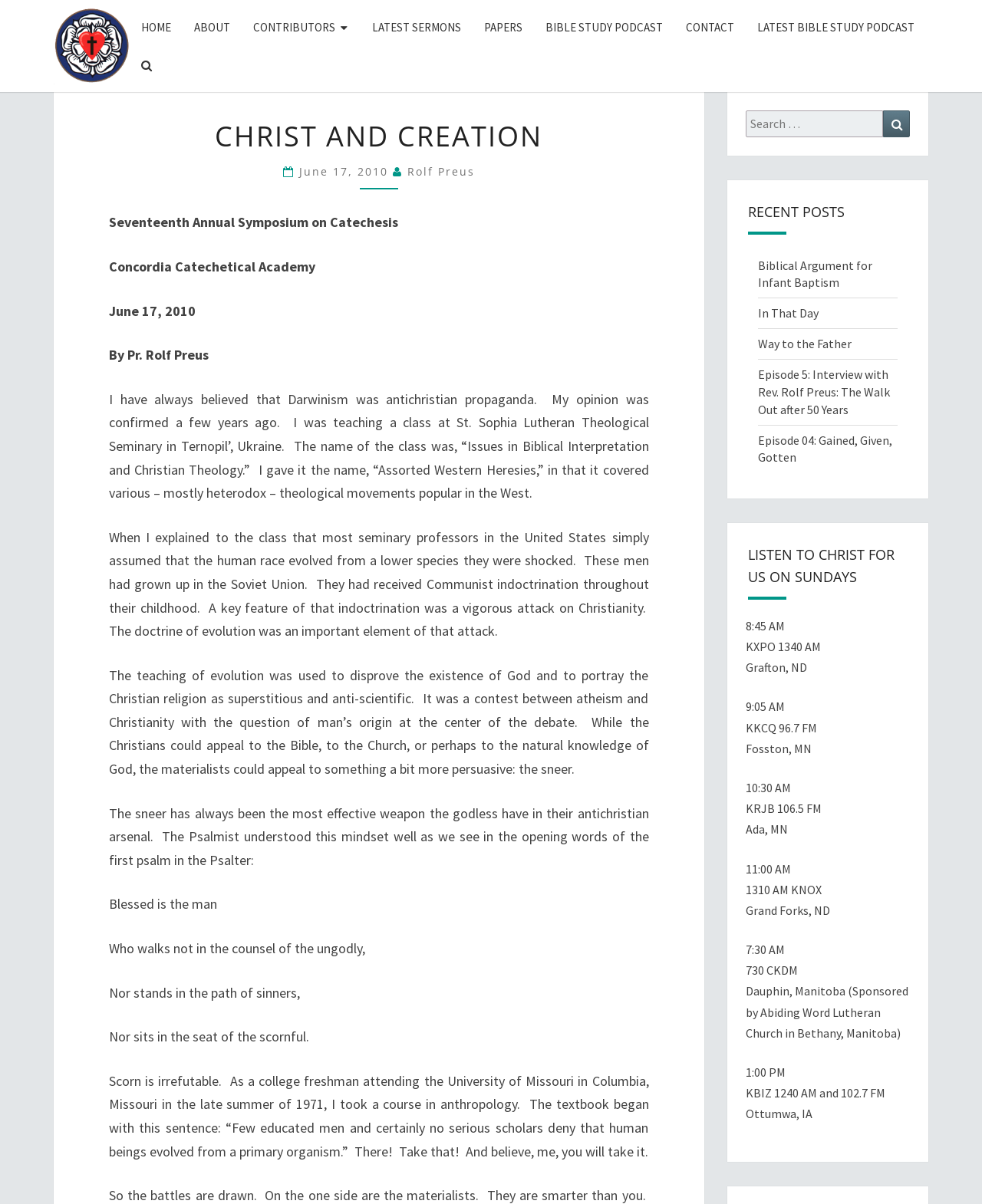What is the frequency of the radio broadcast?
Offer a detailed and full explanation in response to the question.

The static text elements on the webpage contain a heading 'LISTEN TO CHRIST FOR US ON SUNDAYS', which suggests that the radio broadcast is aired on Sundays.